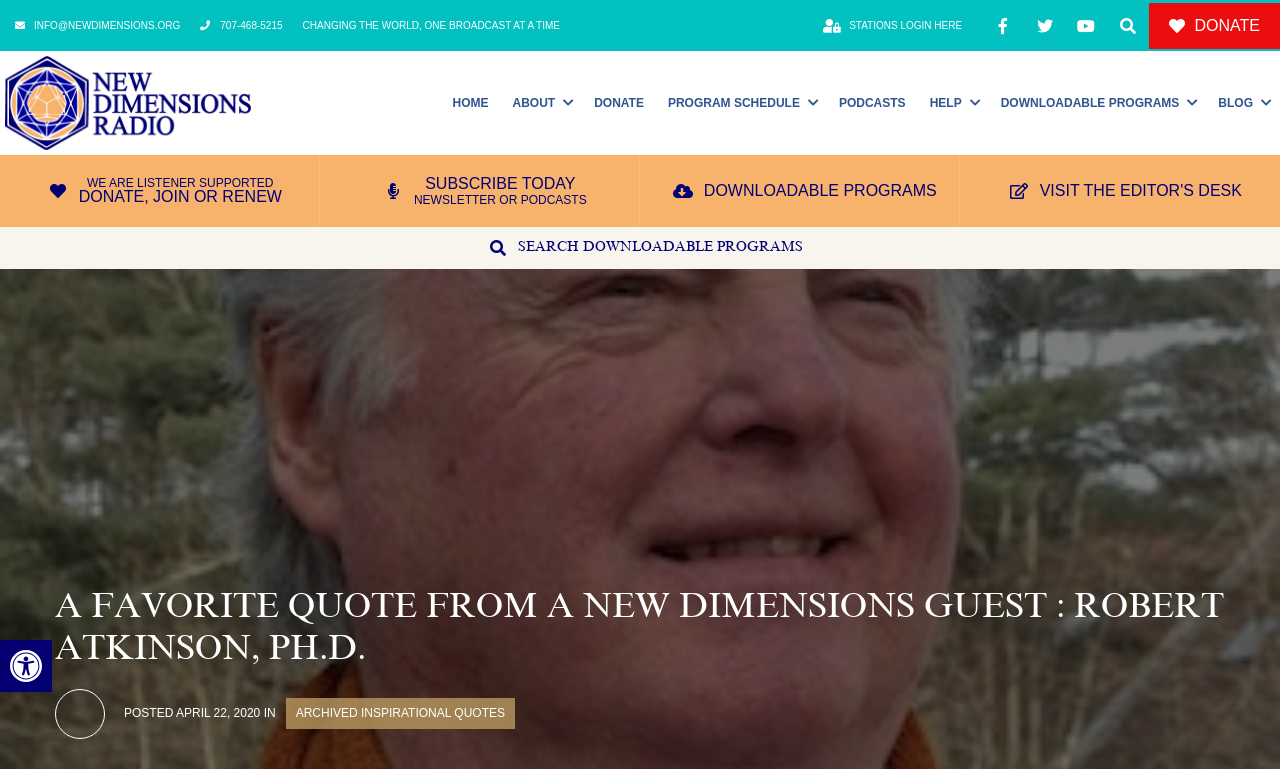Please specify the bounding box coordinates of the element that should be clicked to execute the given instruction: 'Go to home page'. Ensure the coordinates are four float numbers between 0 and 1, expressed as [left, top, right, bottom].

[0.344, 0.104, 0.391, 0.161]